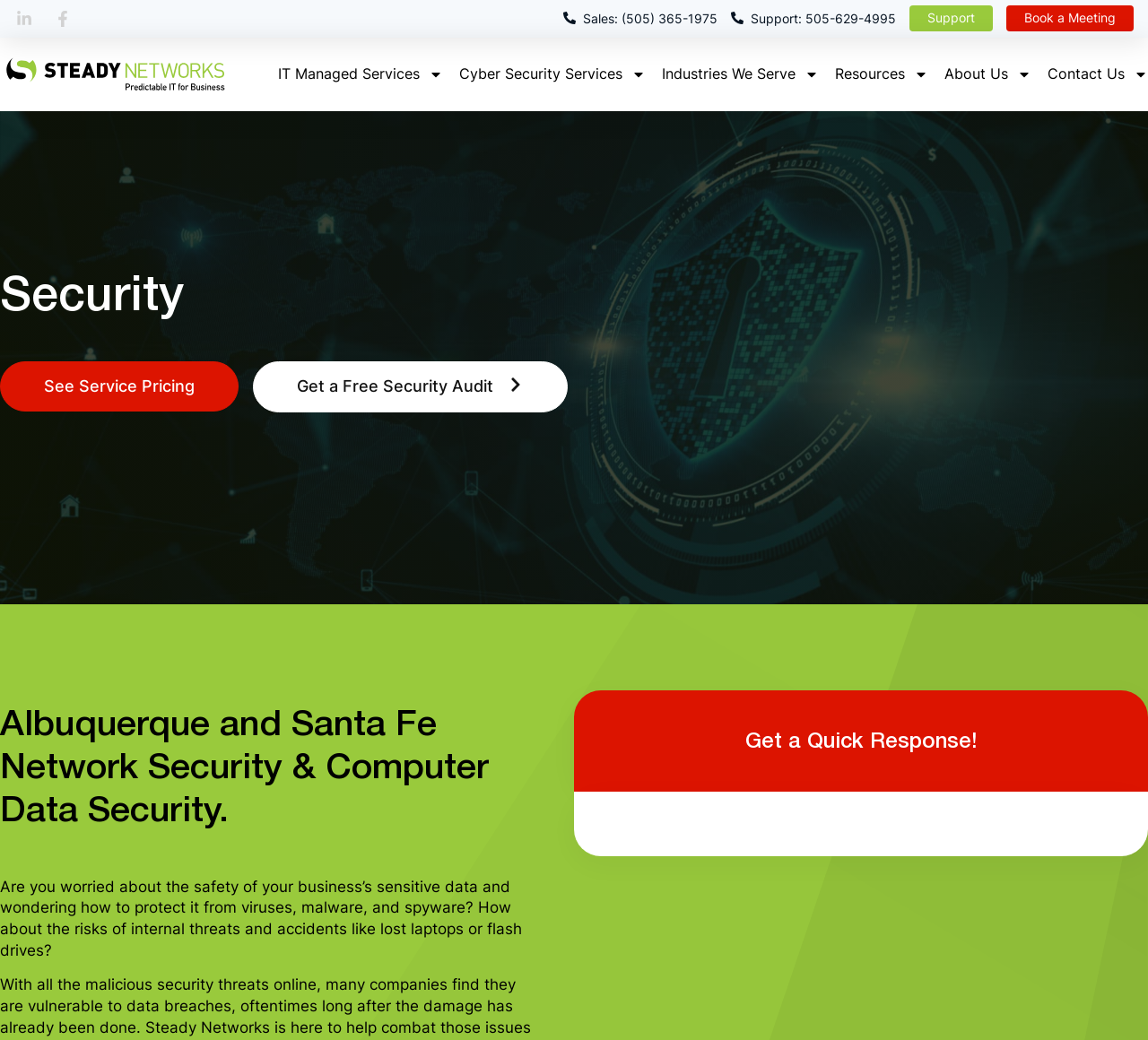Please give a succinct answer using a single word or phrase:
What is the company's phone number for sales?

(505) 365-1975